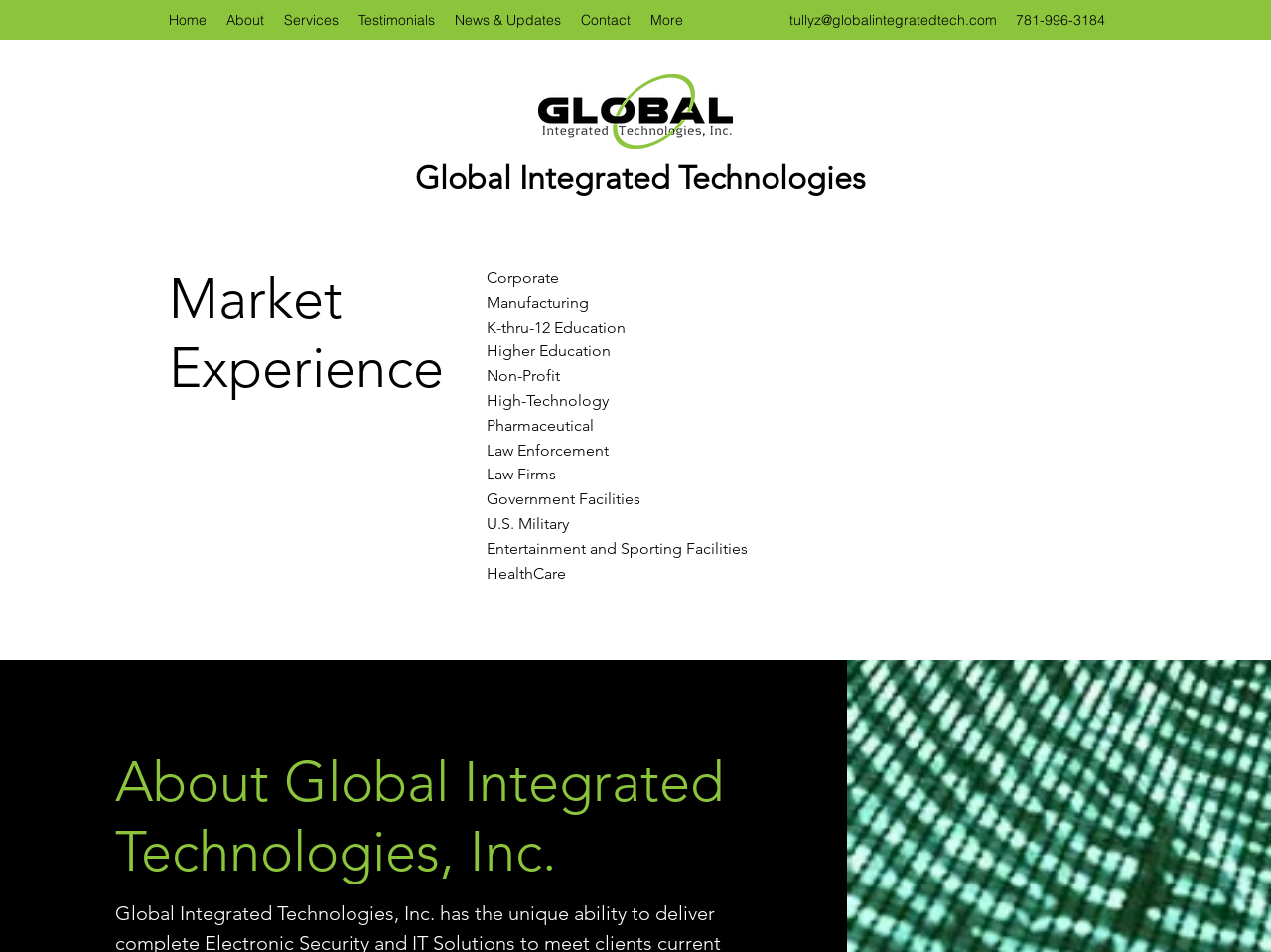Provide a brief response in the form of a single word or phrase:
What is the company's email address?

tullyz@globalintegratedtech.com